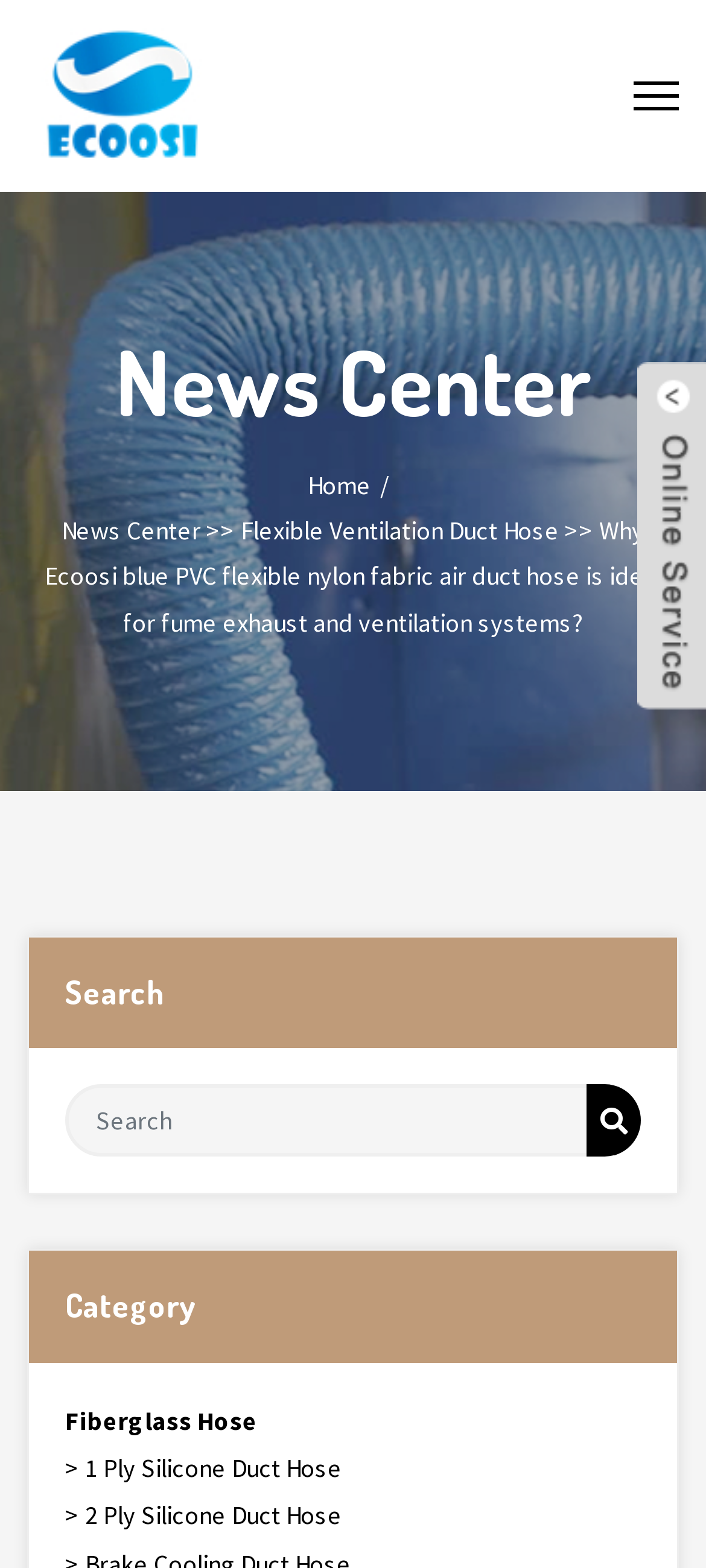Please indicate the bounding box coordinates for the clickable area to complete the following task: "browse Fiberglass Hose category". The coordinates should be specified as four float numbers between 0 and 1, i.e., [left, top, right, bottom].

[0.092, 0.892, 0.908, 0.921]